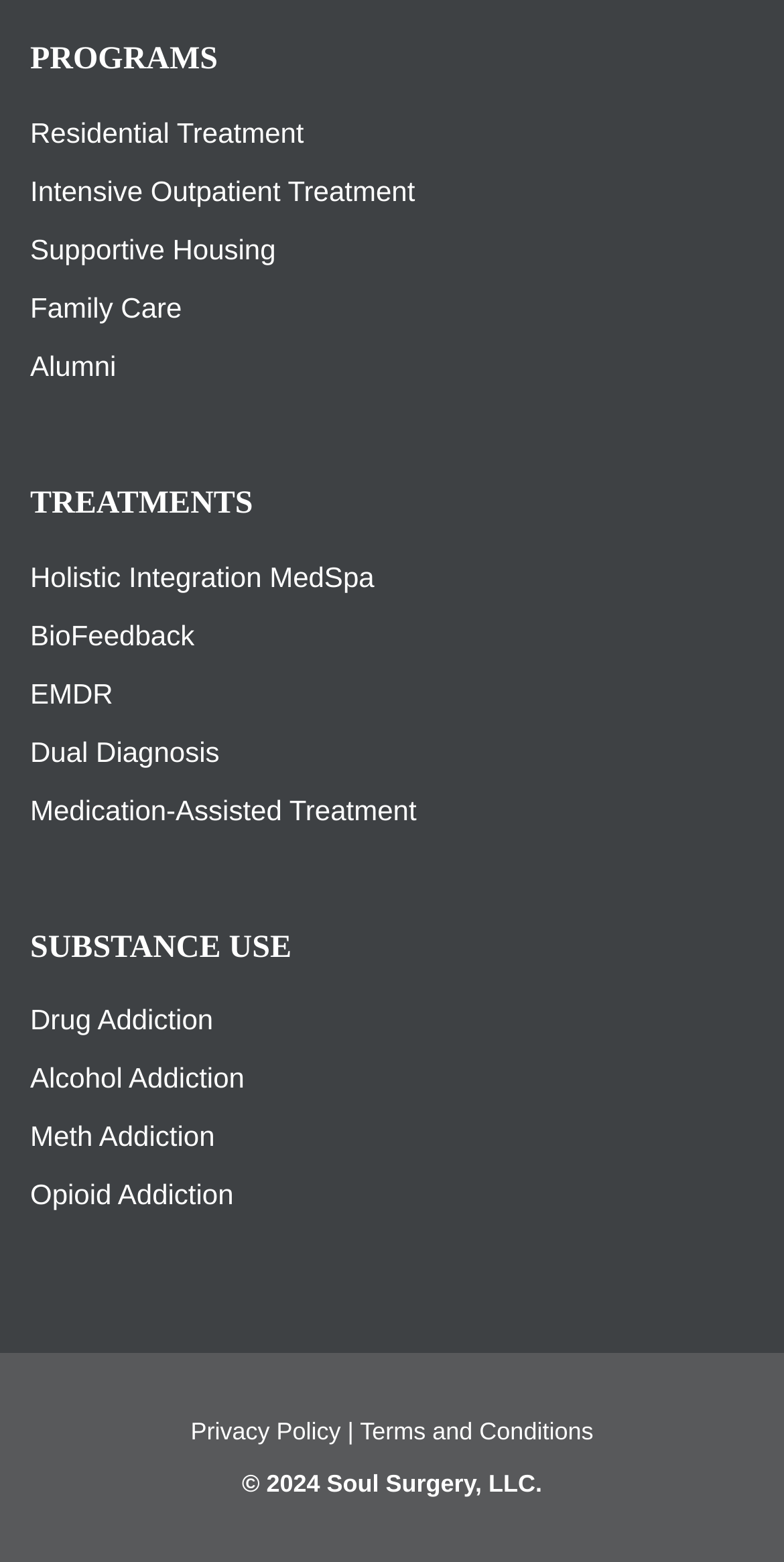Please determine the bounding box coordinates of the element to click in order to execute the following instruction: "Learn about Holistic Integration MedSpa". The coordinates should be four float numbers between 0 and 1, specified as [left, top, right, bottom].

[0.038, 0.359, 0.477, 0.379]